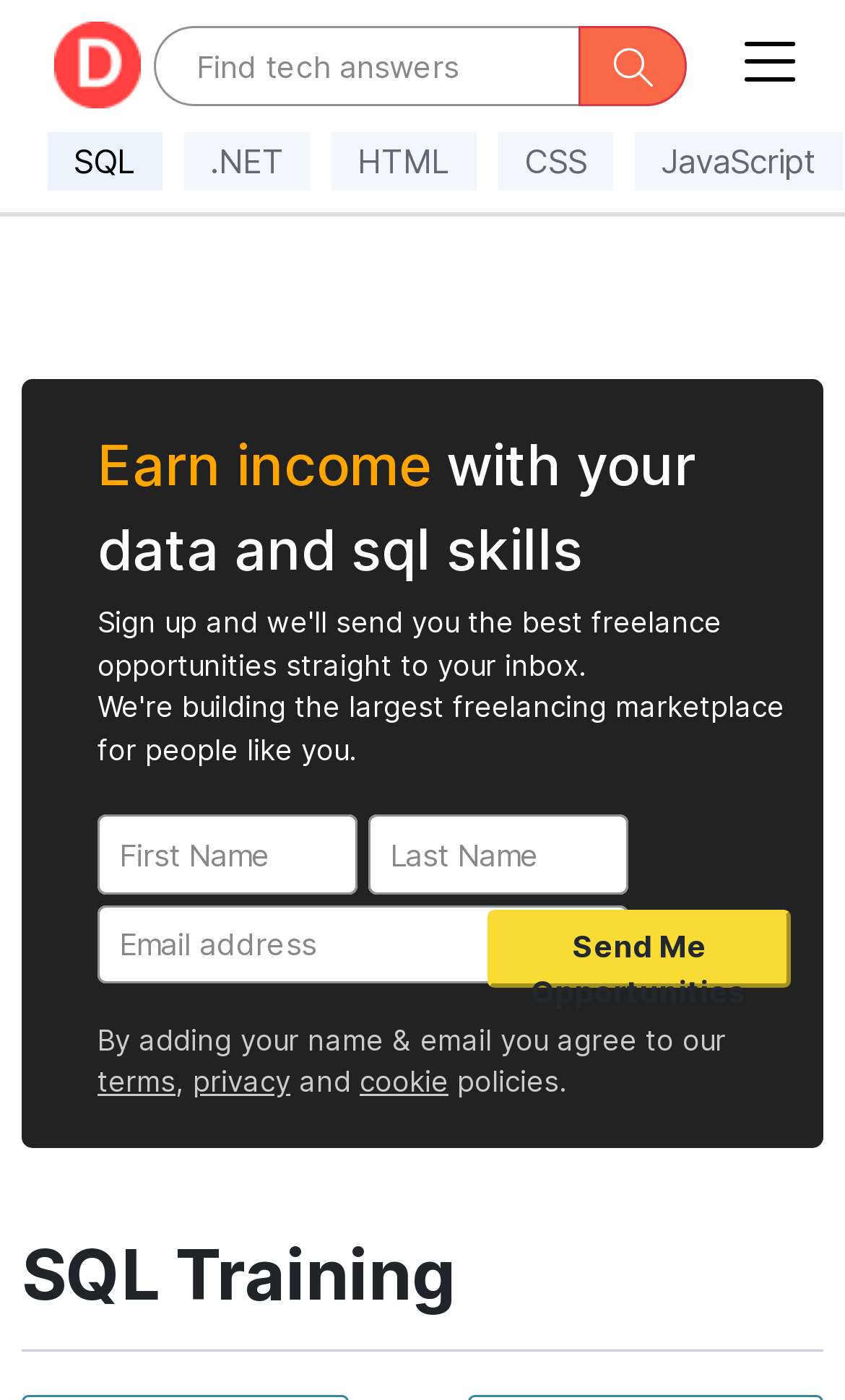Please look at the image and answer the question with a detailed explanation: What is the purpose of this webpage?

Based on the webpage's content, it appears to be a guide for SQL training, providing resources and opportunities for professional developers, administrators, and others to enhance their SQL skills.